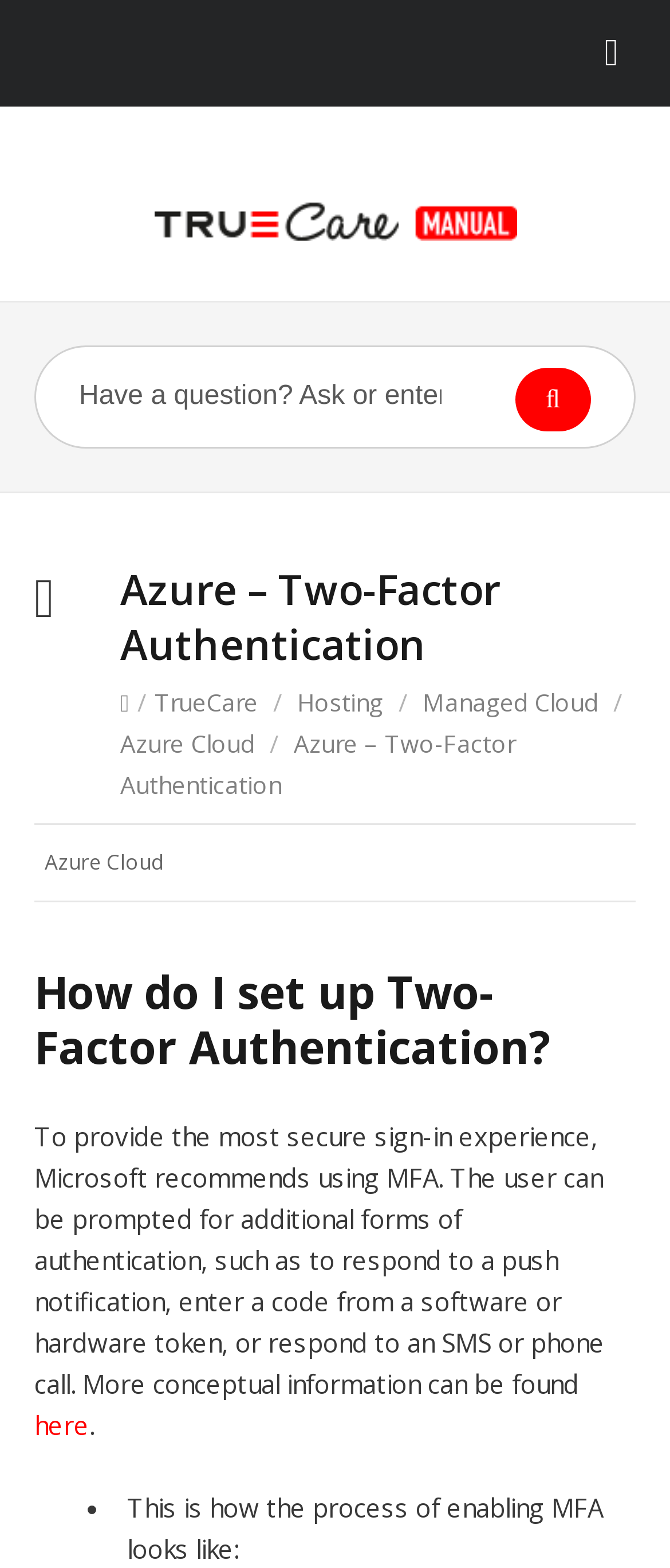Determine the bounding box coordinates for the UI element described. Format the coordinates as (top-left x, top-left y, bottom-right x, bottom-right y) and ensure all values are between 0 and 1. Element description: Search

[0.768, 0.235, 0.882, 0.275]